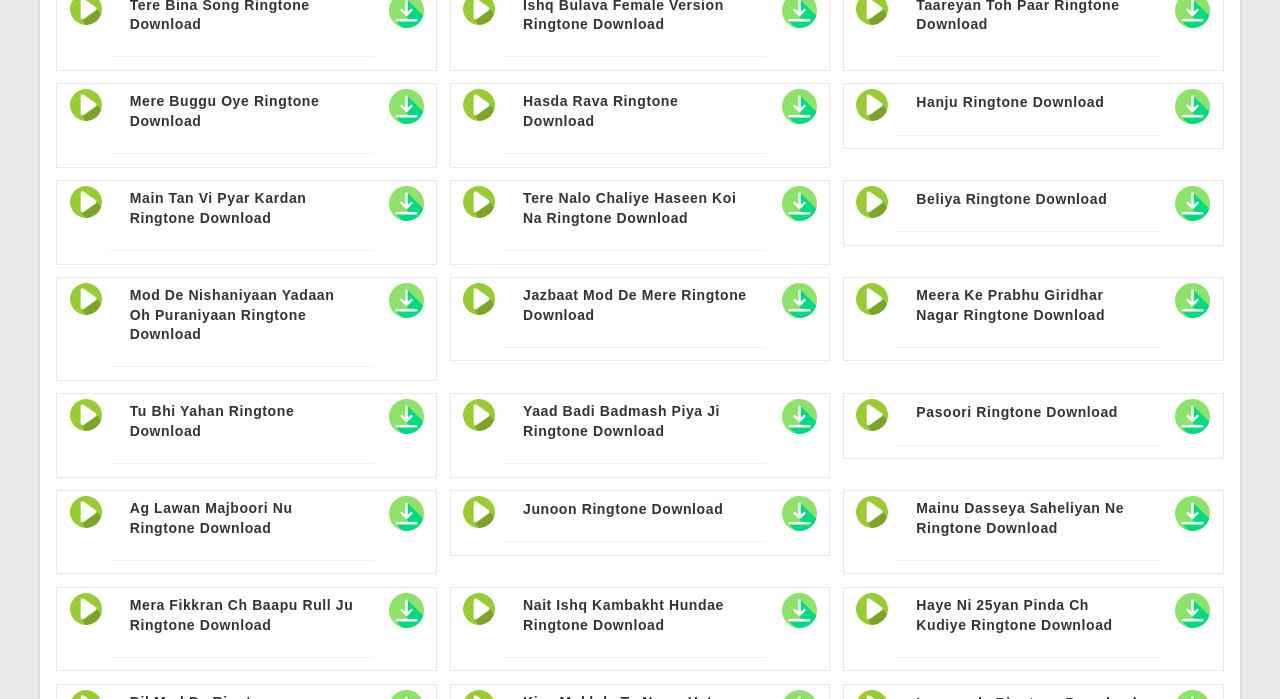Locate the coordinates of the bounding box for the clickable region that fulfills this instruction: "Click Main Tan Vi Pyar Kardan Ringtone Download link".

[0.101, 0.132, 0.276, 0.188]